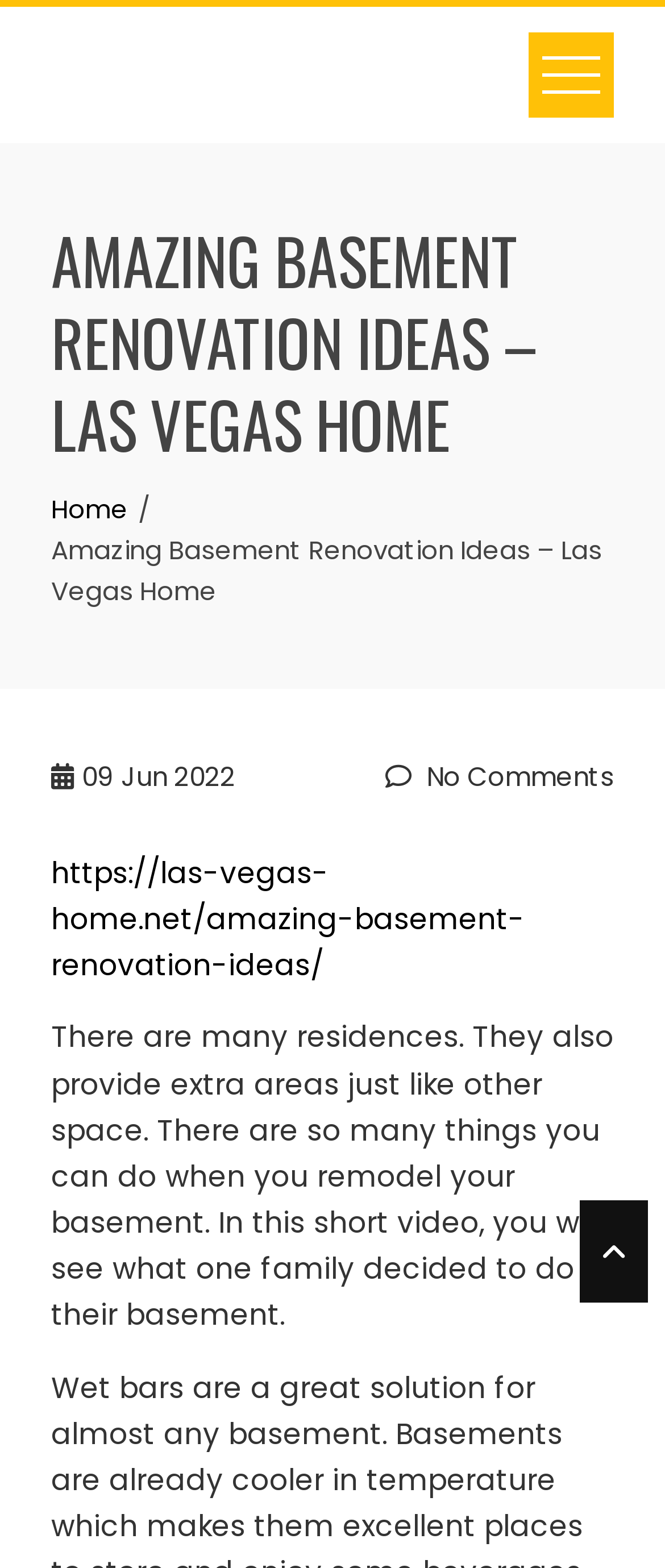Give a complete and precise description of the webpage's appearance.

The webpage is about amazing basement renovation ideas, specifically showcasing a family's renovation project. At the top of the page, there is a heading that reads "AMAZING BASEMENT RENOVATION IDEAS – LAS VEGAS HOME" in a prominent position. Below the heading, there is a navigation section with breadcrumbs, which includes a link to the "Home" page. 

To the right of the navigation section, there is a link with no text, and below it, there is a static text element displaying the date "09 Jun 2022". Further down, there is a link labeled "No Comments" and another link to the current webpage. 

The main content of the page is a paragraph of text that summarizes the video content, stating that many residences have extra areas that can be remodeled, and that the video showcases what one family did to their basement. This text is positioned below the links and date information.